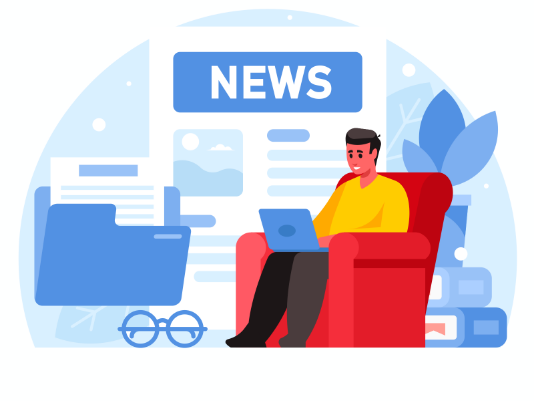Give a meticulous account of what the image depicts.

This vibrant vector graphic illustrates a relaxed scene featuring a man engaging with online news. Seated comfortably in a striking red armchair, he focuses intently on his laptop, dressed in a cheerful yellow sweater. The background prominently displays a large "NEWS" headline, surrounded by visual elements such as stacks of books and a blue file folder, symbolizing an organized workspace. To the side, a pair of glasses rests on the floor, enhancing the cozy, studious atmosphere. This depiction resonates with modern freelance work and the accessibility of digital news, portraying a blend of comfort and productivity in a contemporary home office setting.